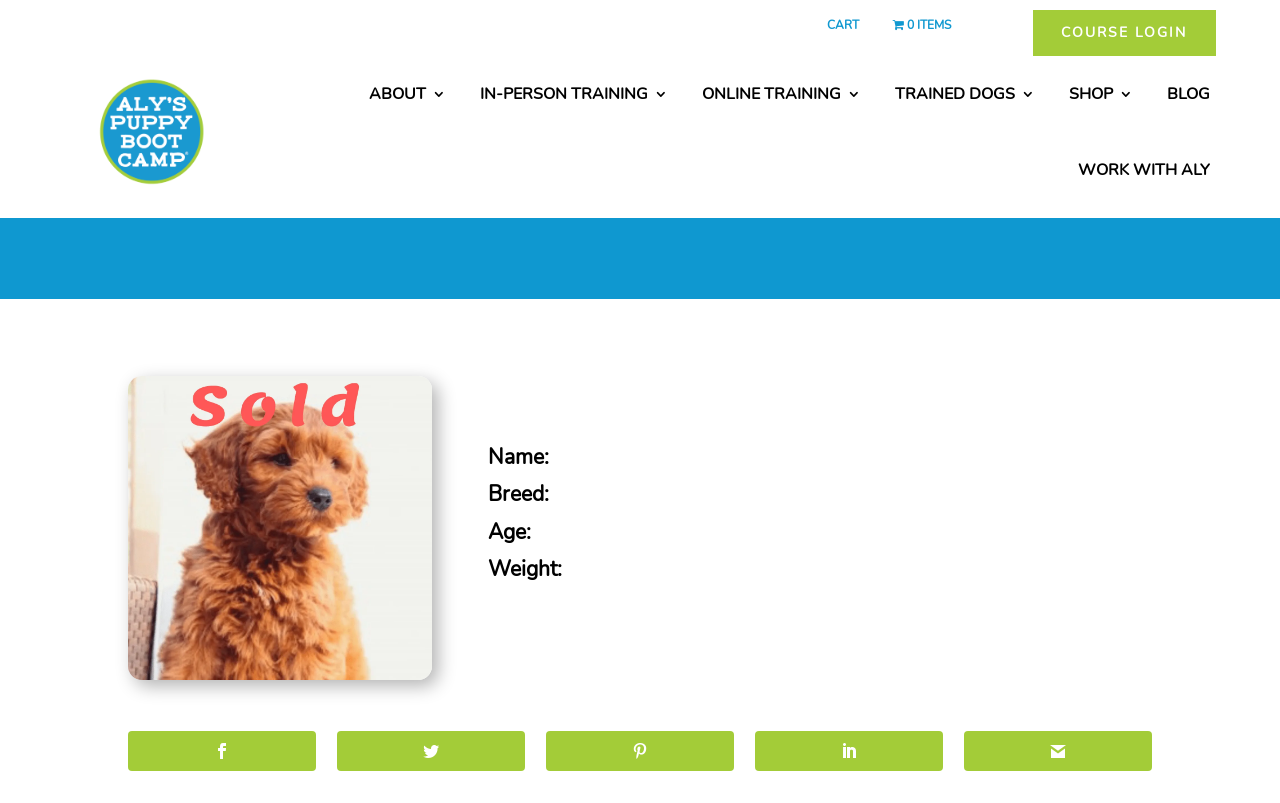Identify the bounding box coordinates of the element that should be clicked to fulfill this task: "Explore online training". The coordinates should be provided as four float numbers between 0 and 1, i.e., [left, top, right, bottom].

[0.548, 0.07, 0.673, 0.164]